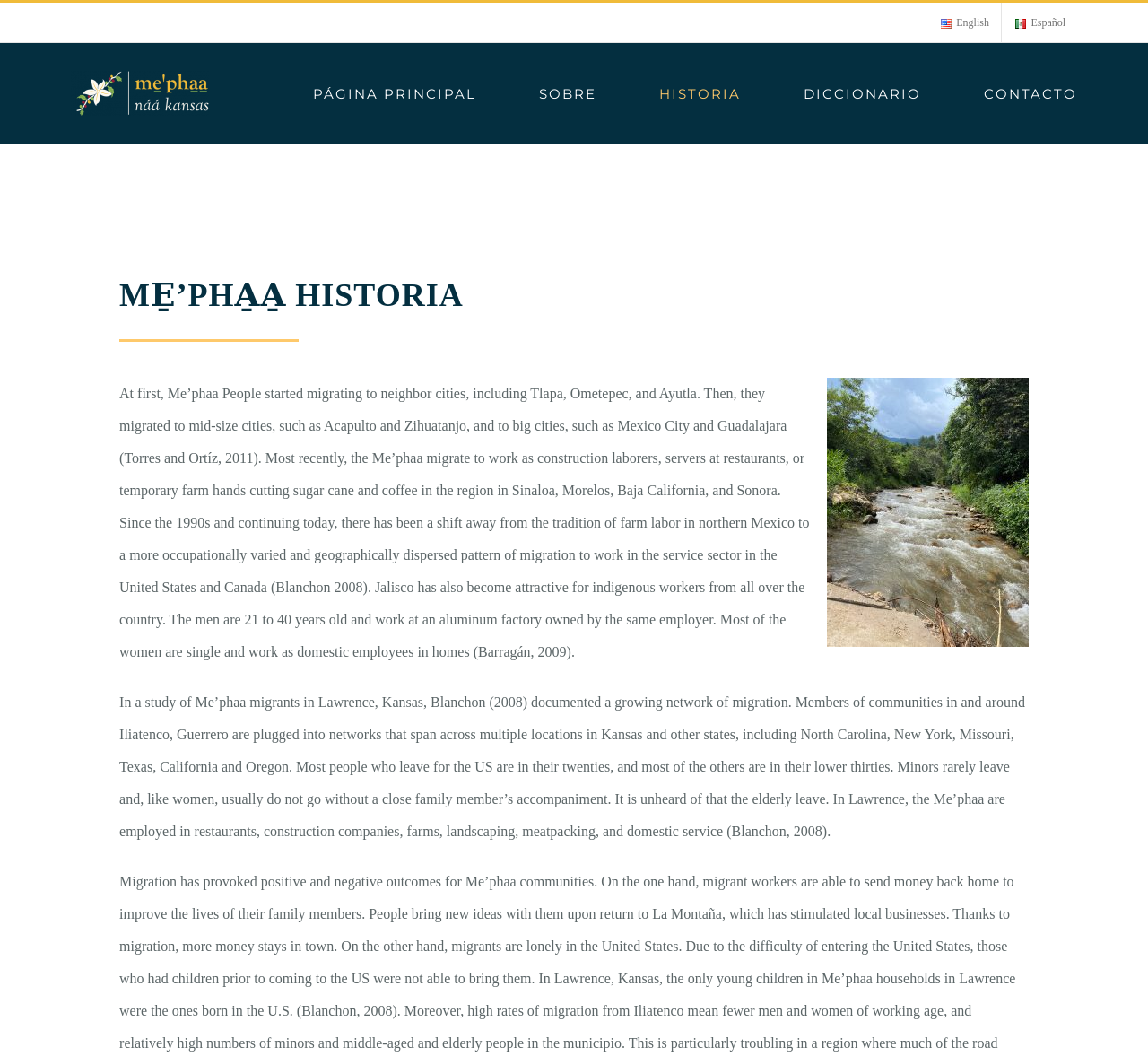Create a detailed summary of the webpage's content and design.

The webpage is about the history of the Me'phaa people, with a focus on their migration patterns. At the top left corner, there is a logo of Me'phaa Náá Kansas, accompanied by a navigation menu with links to the main page, about, history, dictionary, and contact. Below the logo, there is a secondary navigation menu with links to switch between English and Español.

The main content of the page is divided into two sections. The first section has a heading "ME̱’PHA̱A̱ HISTORIA" and a paragraph of text that describes the migration of Me'phaa people to different cities in Mexico and eventually to the United States and Canada. The text is positioned in the top half of the page, spanning from the left to the right side.

The second section is another paragraph of text that continues the discussion of Me'phaa migration, specifically focusing on a study of Me'phaa migrants in Lawrence, Kansas. This text is positioned below the first section, taking up the lower half of the page.